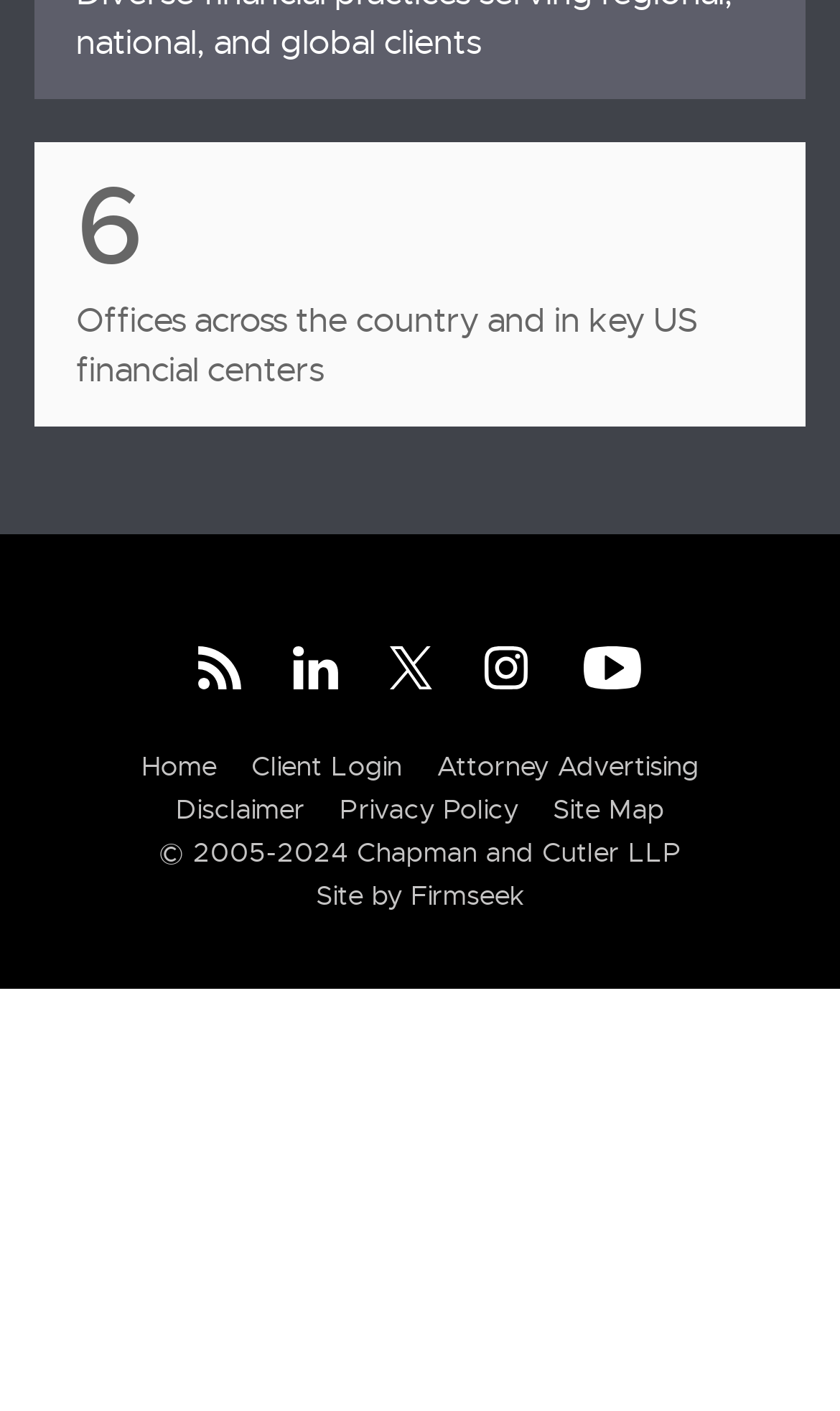What is the number at the top of the page?
Please use the image to provide a one-word or short phrase answer.

6